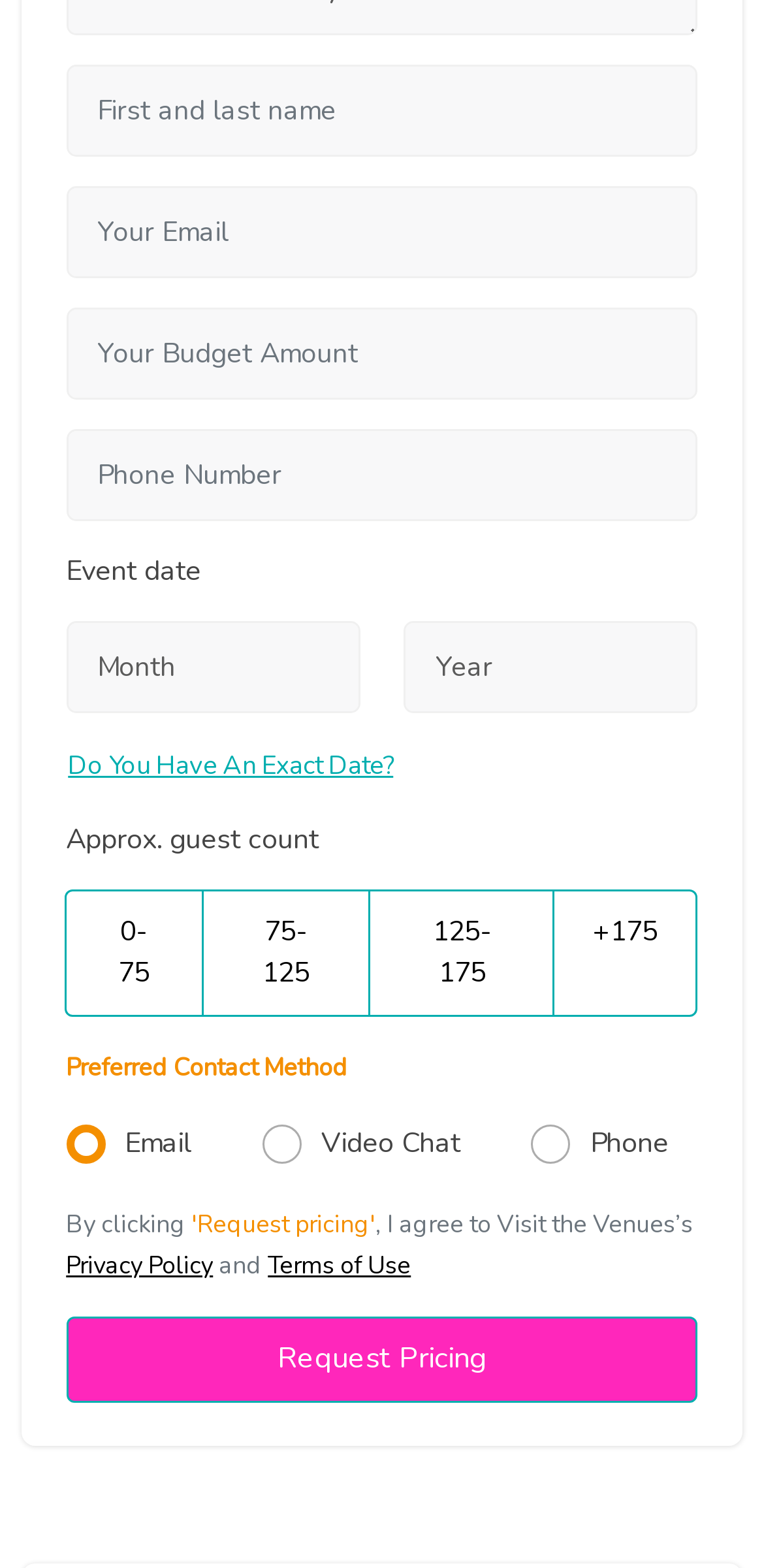Answer the question below in one word or phrase:
What is the minimum budget amount?

0